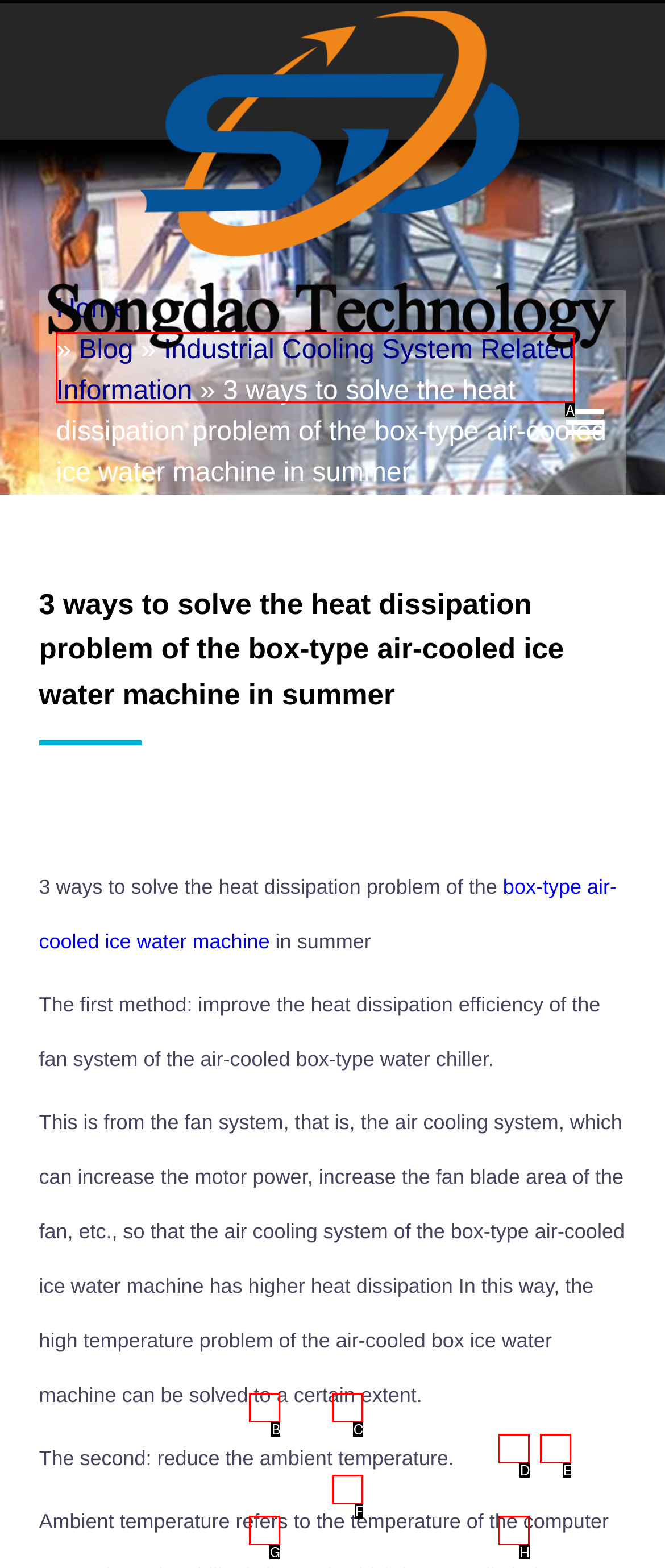For the given instruction: View cart, determine which boxed UI element should be clicked. Answer with the letter of the corresponding option directly.

None